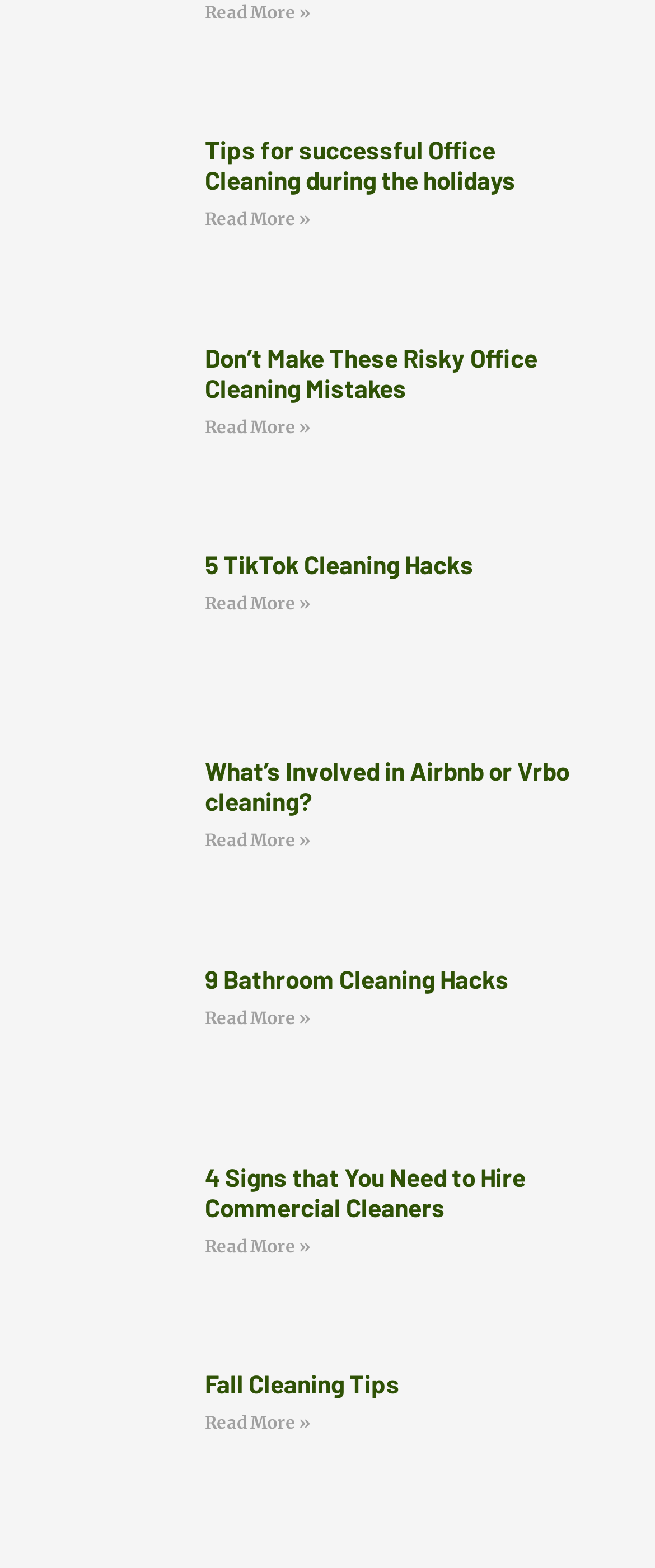Give a concise answer using only one word or phrase for this question:
How many articles are on this webpage?

9